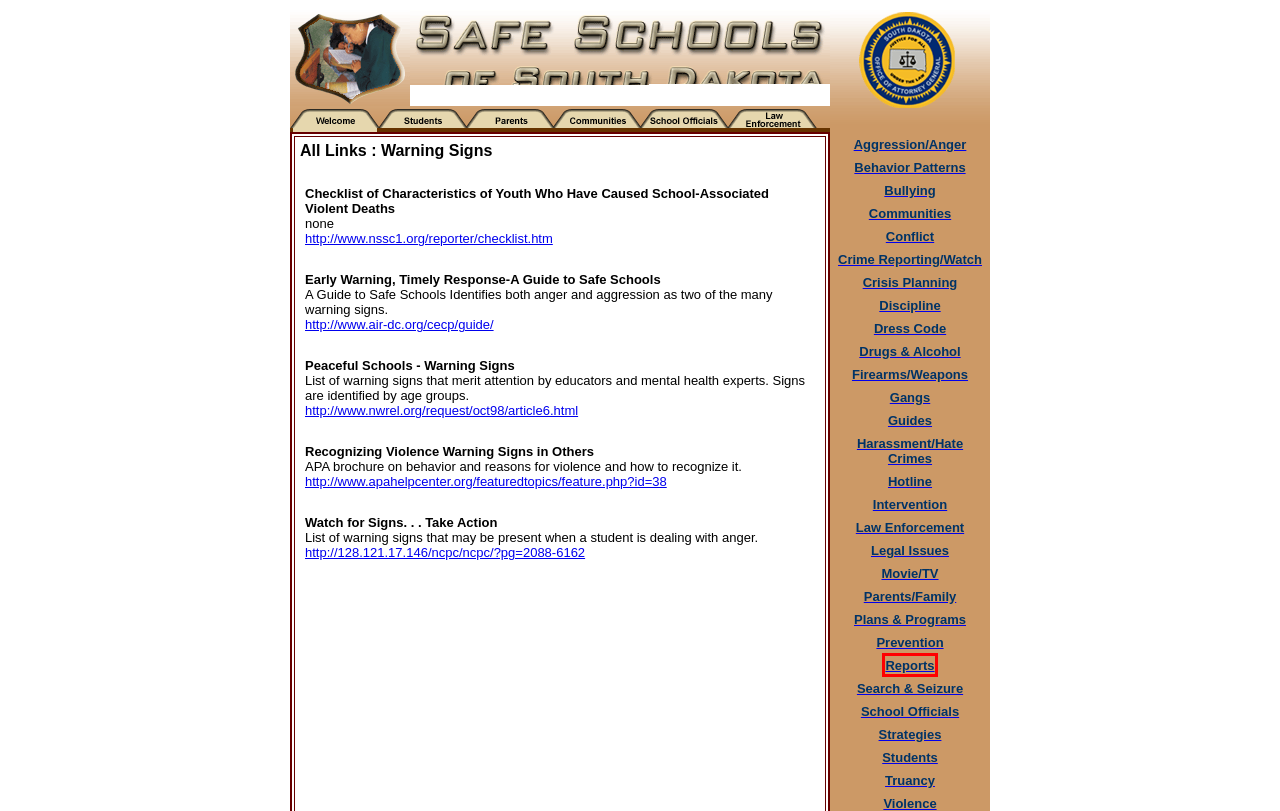Examine the screenshot of a webpage featuring a red bounding box and identify the best matching webpage description for the new page that results from clicking the element within the box. Here are the options:
A. South Dakota Safe Schools : All Links : Strategies
B. South Dakota Safe Schools : All Links : Plans & Programs
C. South Dakota Safe Schools : All Links : Reports
D. South Dakota Safe Schools : All Links : Firearms/Weapons
E. South Dakota Safe Schools : All Links : Drugs & Alcohol
F. South Dakota Safe Schools : All Links : Dress Code
G. South Dakota Safe Schools : All Links : Movie/TV
H. South Dakota Safe Schools : All Links : Guides

C